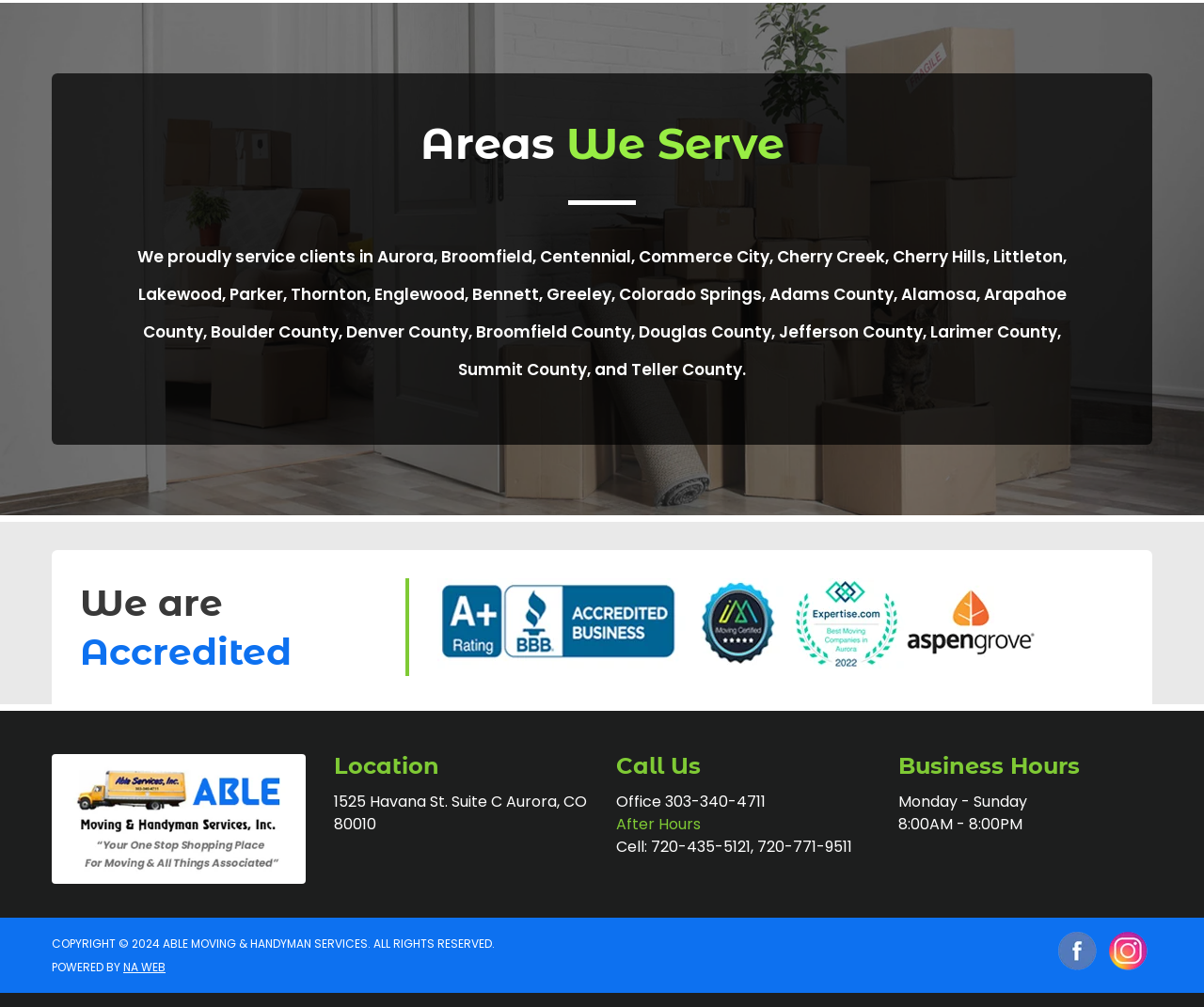What areas does the company serve?
Please provide a comprehensive answer based on the visual information in the image.

The company serves various areas in Colorado, including Aurora, Broomfield, Centennial, Commerce City, and many more, as listed in the 'Areas We Serve' section.